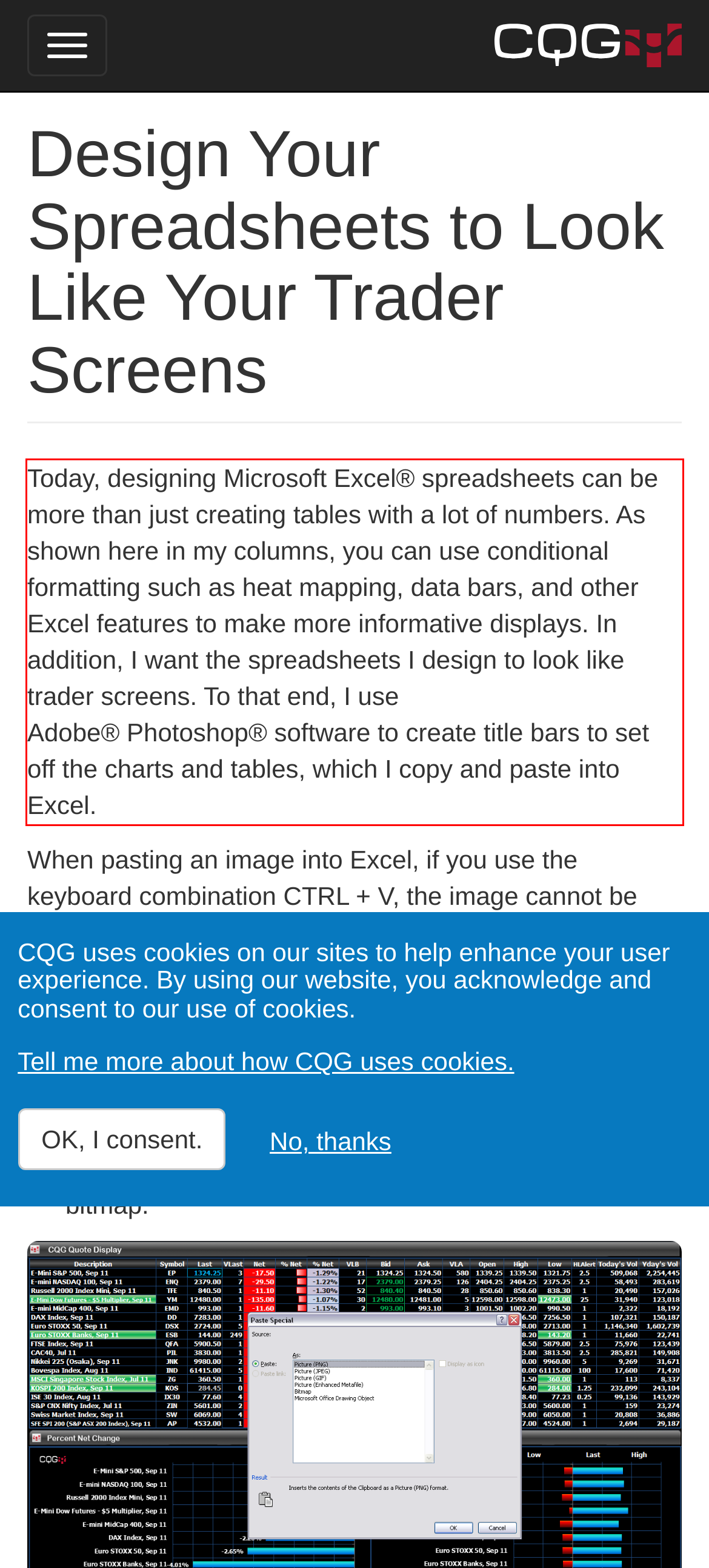Within the screenshot of the webpage, locate the red bounding box and use OCR to identify and provide the text content inside it.

Today, designing Microsoft Excel® spreadsheets can be more than just creating tables with a lot of numbers. As shown here in my columns, you can use conditional formatting such as heat mapping, data bars, and other Excel features to make more informative displays. In addition, I want the spreadsheets I design to look like trader screens. To that end, I use Adobe® Photoshop® software to create title bars to set off the charts and tables, which I copy and paste into Excel.